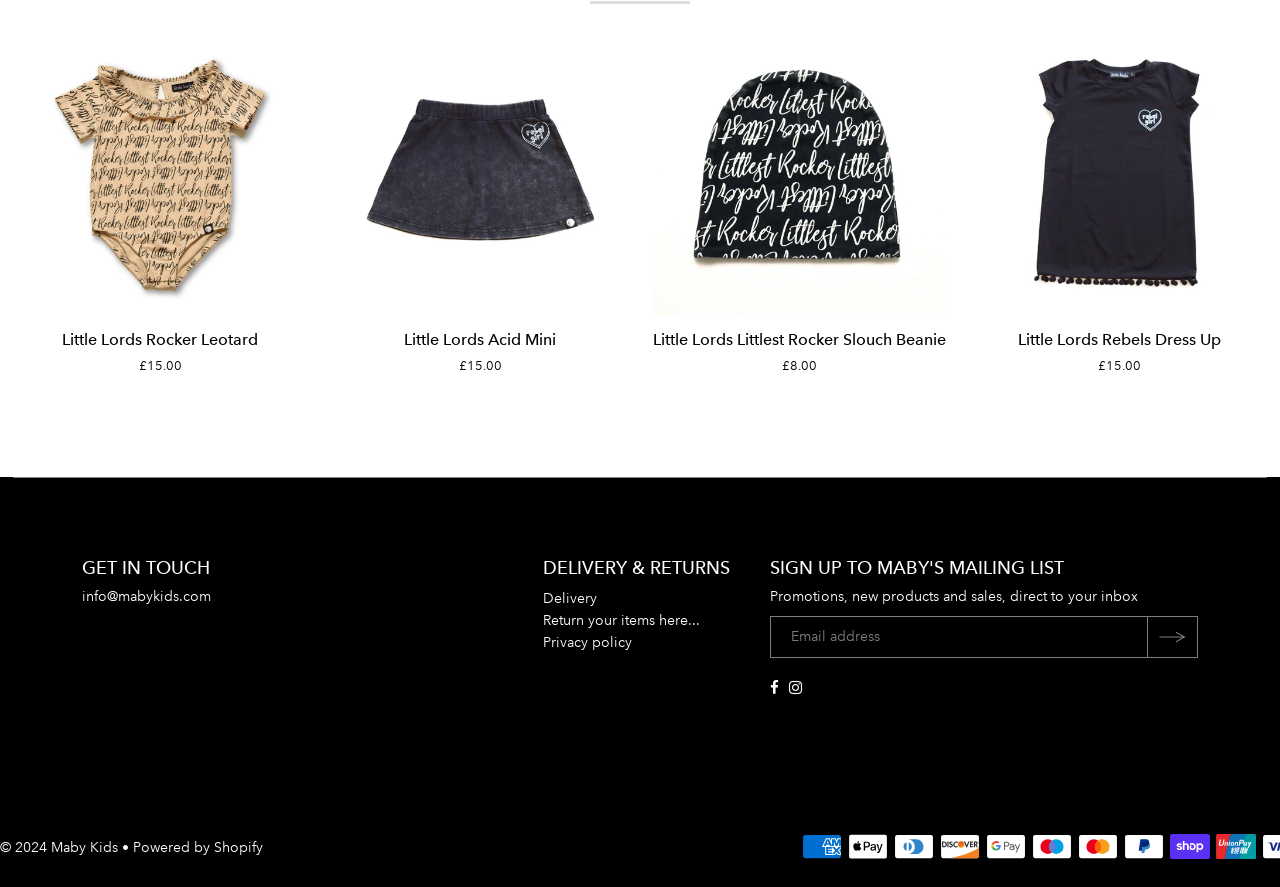Please specify the bounding box coordinates for the clickable region that will help you carry out the instruction: "Follow Maby Kids on social media".

[0.602, 0.759, 0.609, 0.792]